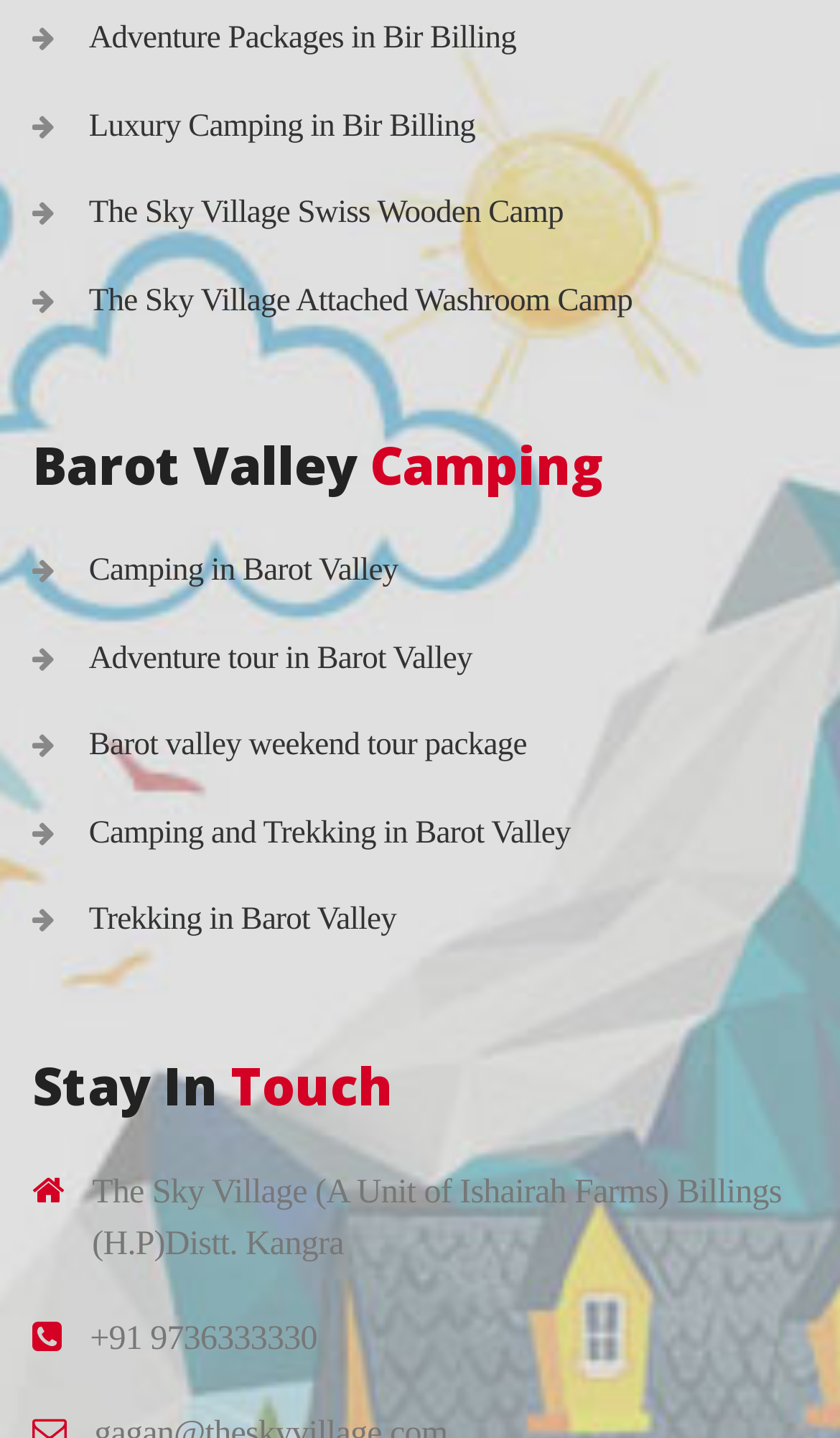Determine the bounding box coordinates for the region that must be clicked to execute the following instruction: "Discover Camping in Barot Valley".

[0.106, 0.385, 0.474, 0.409]